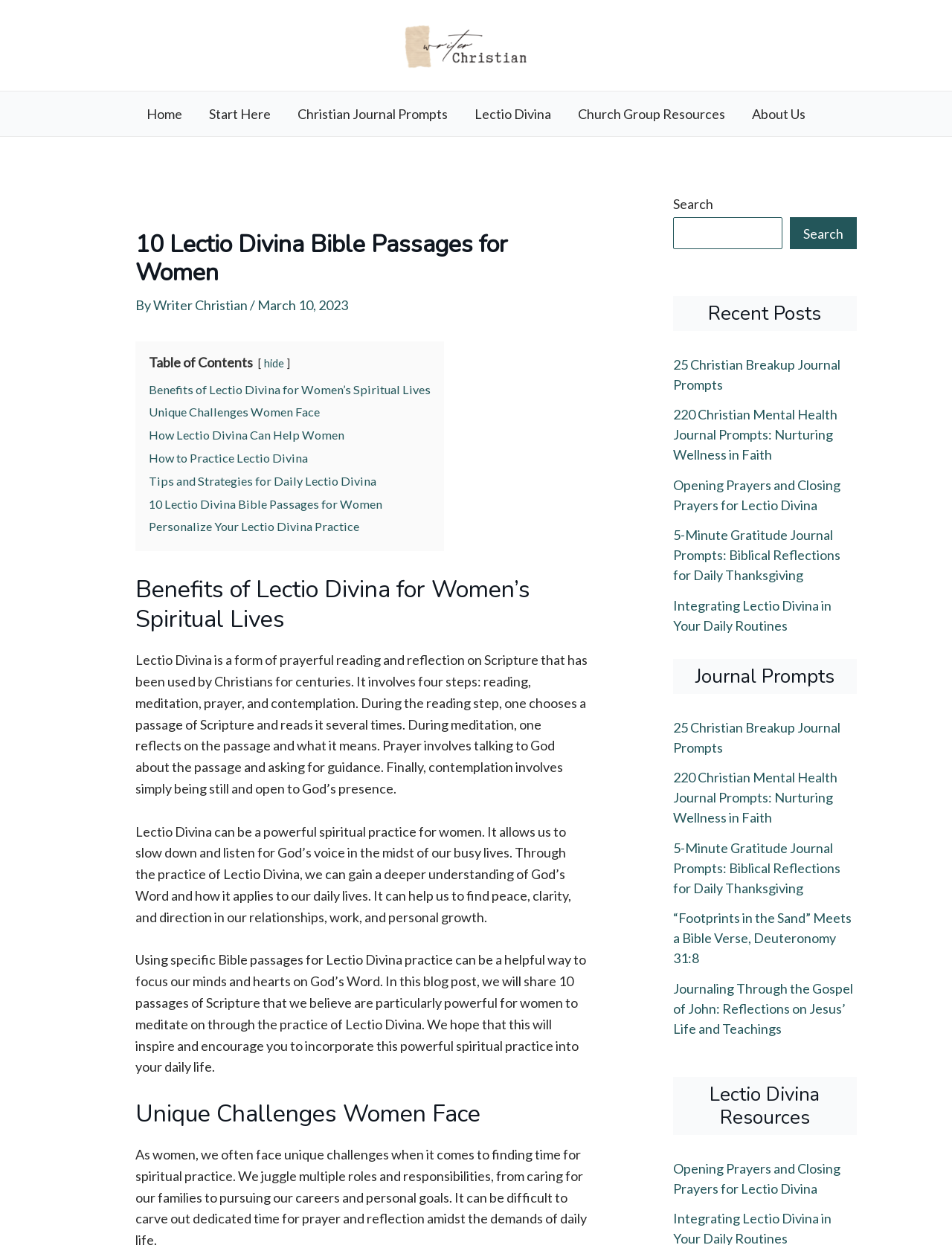How many steps are involved in Lectio Divina?
Respond to the question with a well-detailed and thorough answer.

I determined the number of steps involved in Lectio Divina by reading the StaticText element that explains the process, which mentions four steps: reading, meditation, prayer, and contemplation.